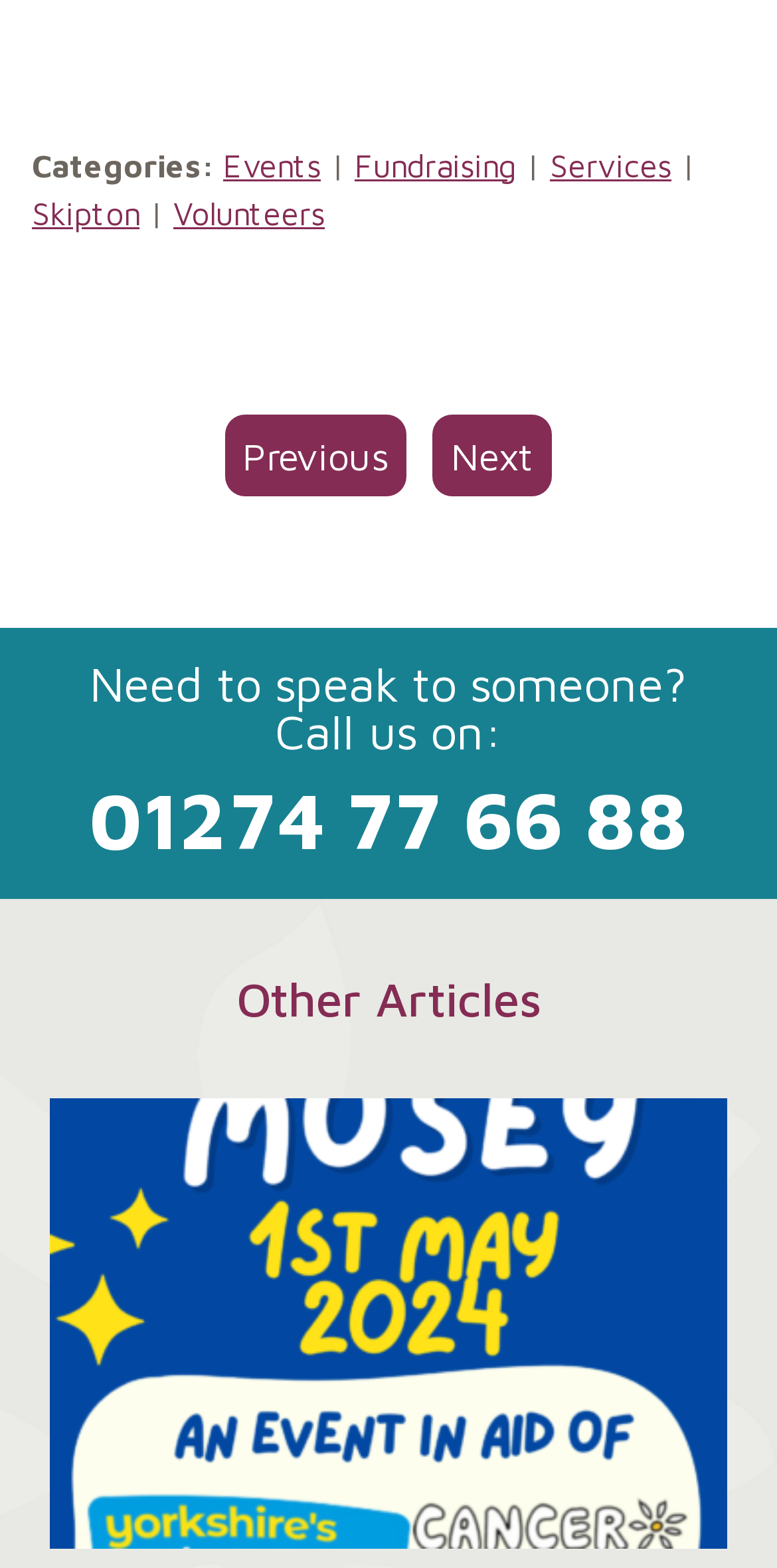What are the categories listed?
Provide a detailed and extensive answer to the question.

The categories are listed horizontally at the top of the webpage, separated by '|' symbols. The categories are Events, Fundraising, and Services.